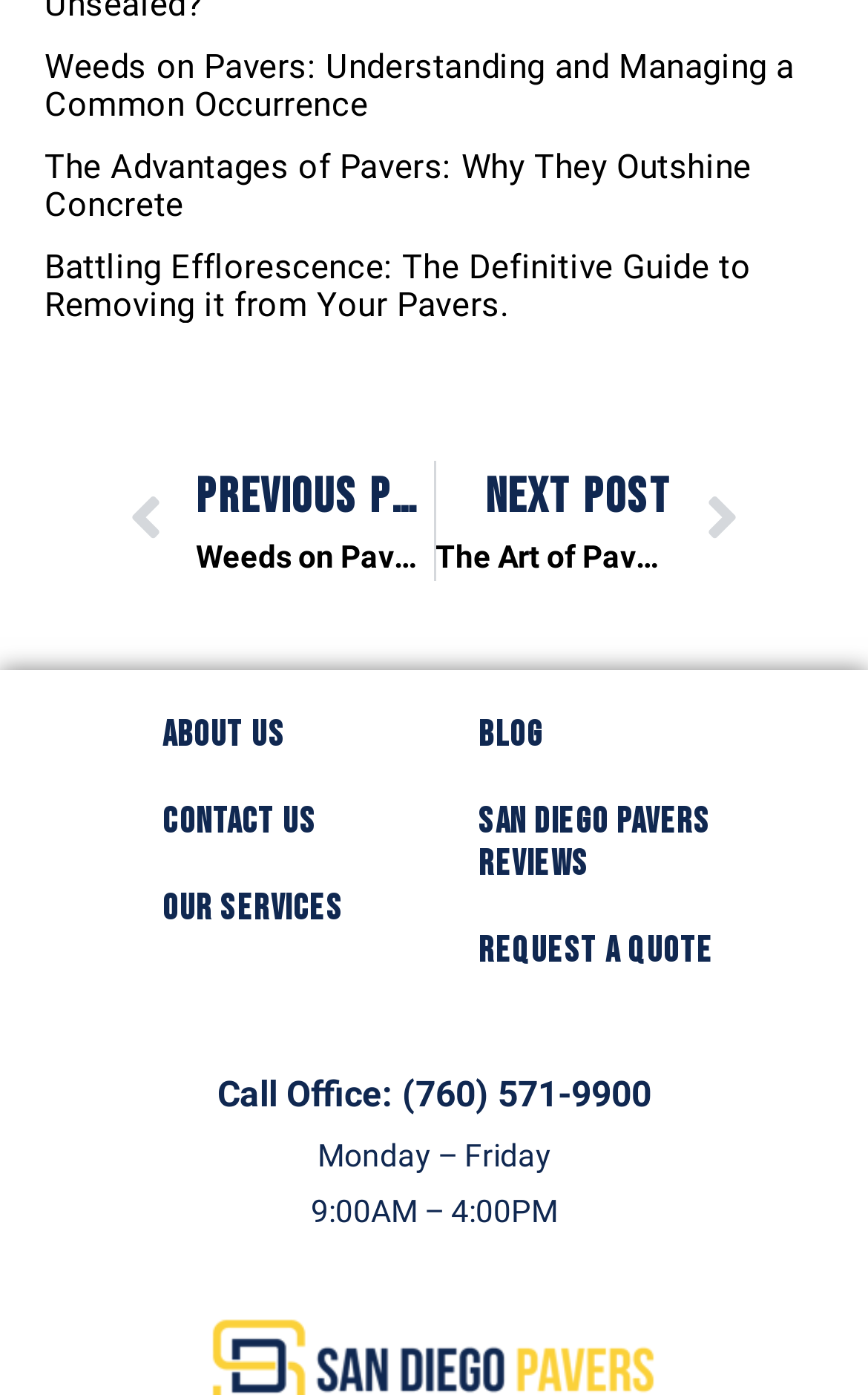Please identify the bounding box coordinates of the element's region that needs to be clicked to fulfill the following instruction: "Get information on removing efflorescence from pavers". The bounding box coordinates should consist of four float numbers between 0 and 1, i.e., [left, top, right, bottom].

[0.051, 0.177, 0.865, 0.232]